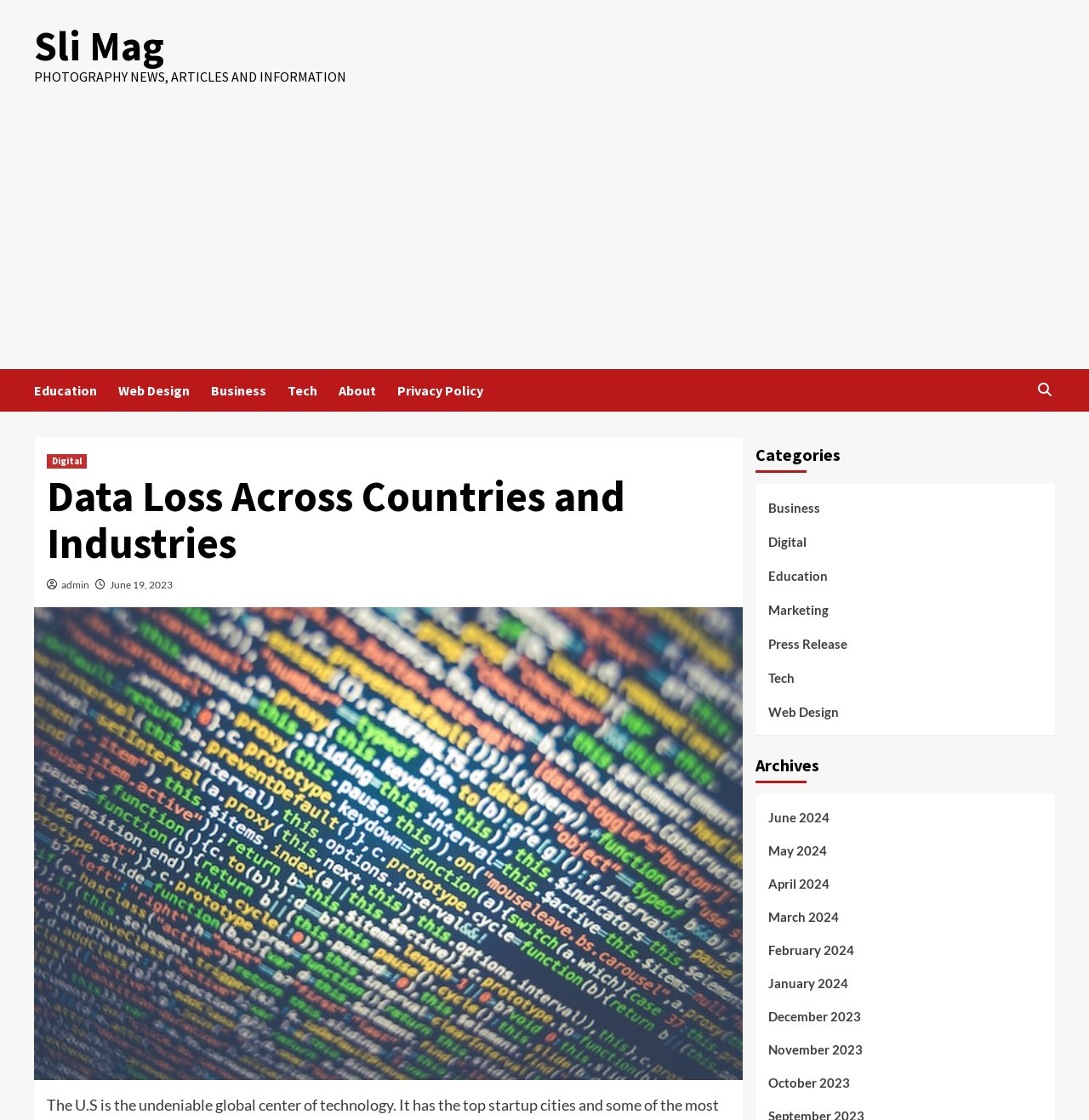Extract the main title from the webpage and generate its text.

Data Loss Across Countries and Industries